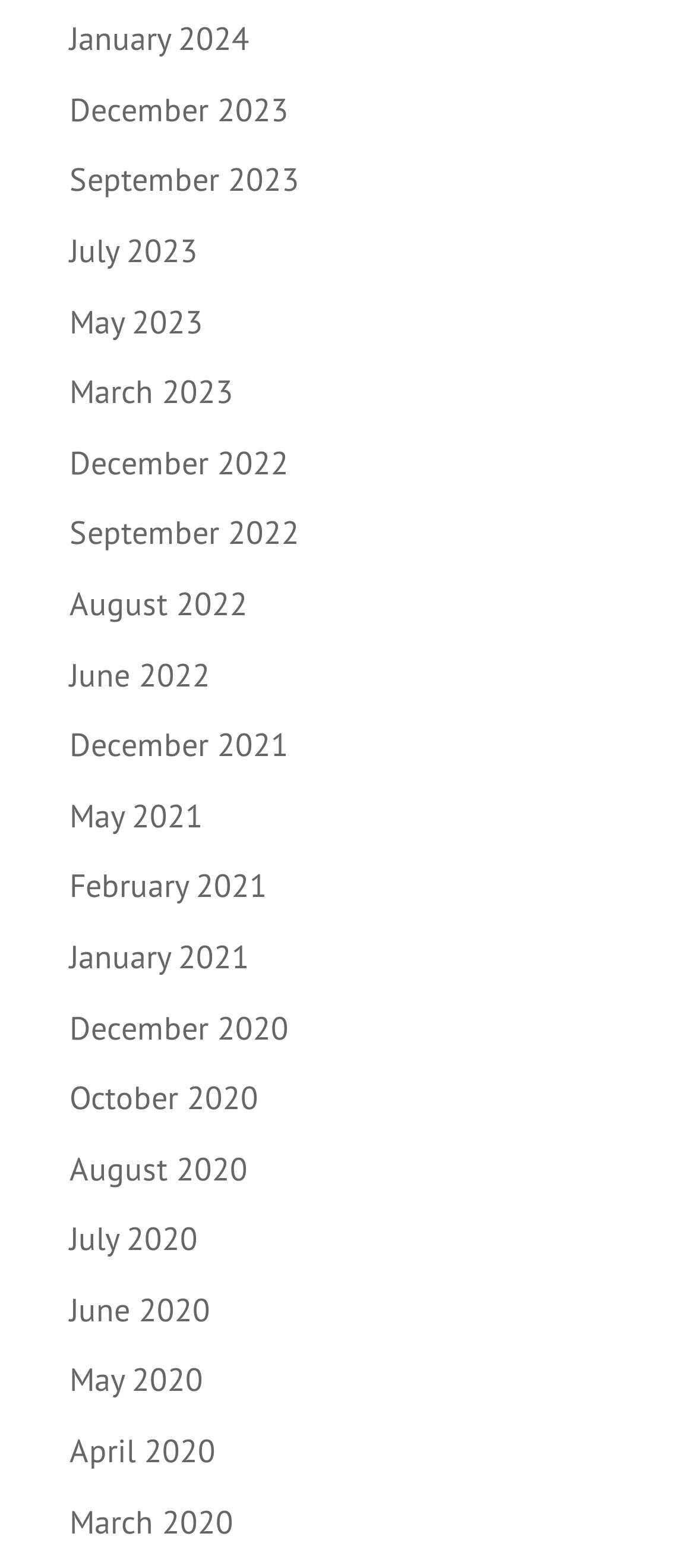Please answer the following question using a single word or phrase: 
What is the earliest year listed?

2020